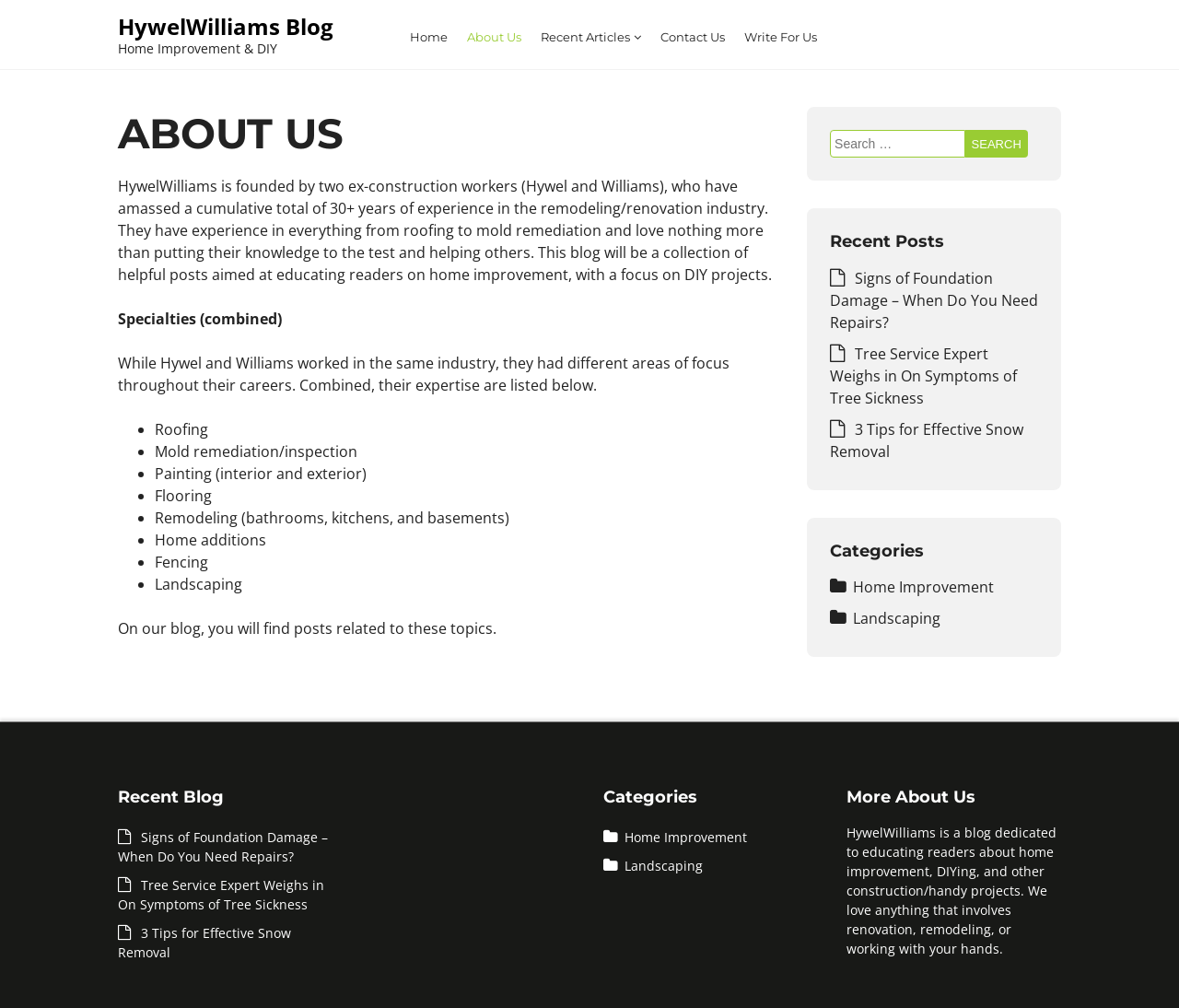What is the topic of the first recent post?
Please respond to the question thoroughly and include all relevant details.

The topic of the first recent post can be found in the 'Recent Posts' section of the webpage, where it is written as 'Signs of Foundation Damage – When Do You Need Repairs?'.